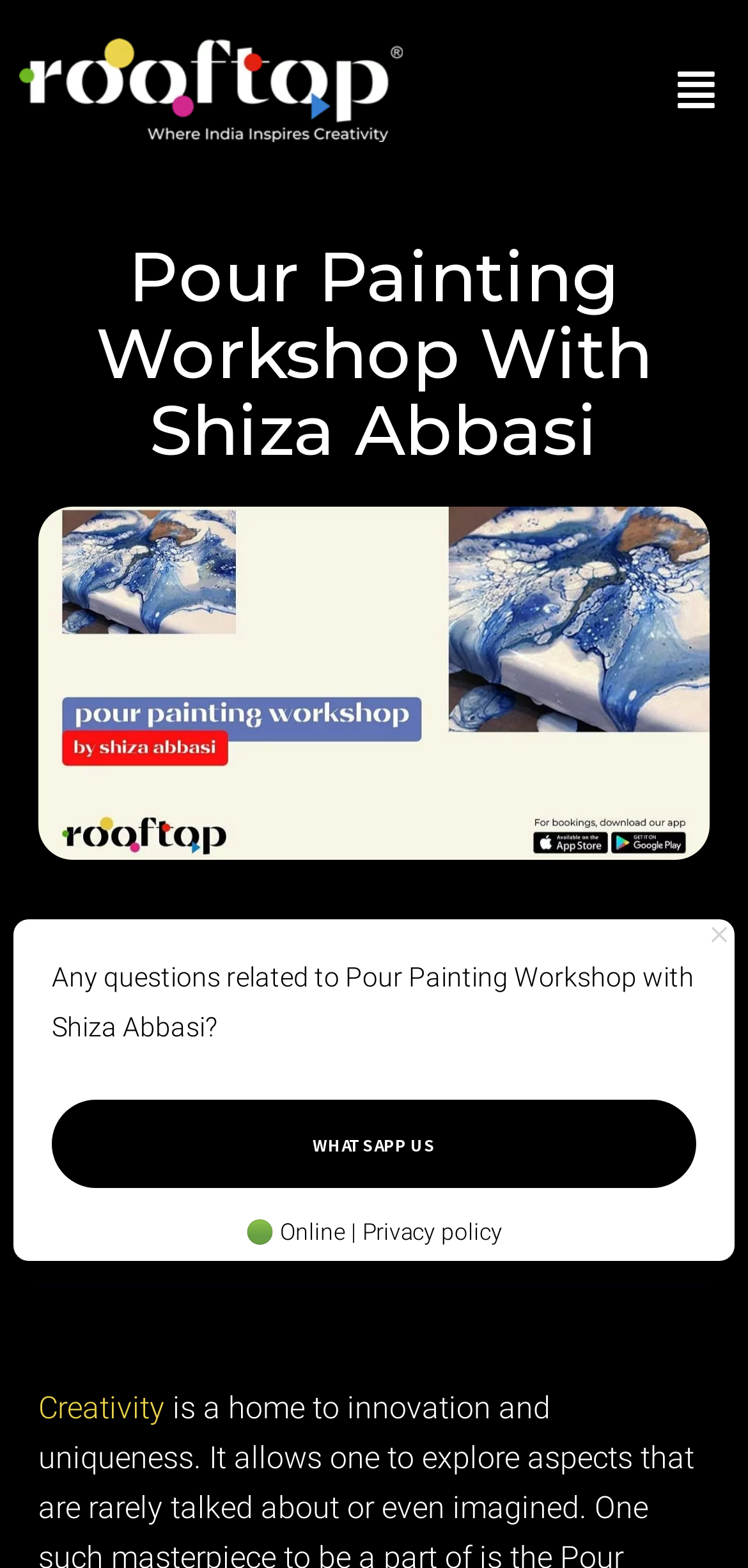Provide a short answer to the following question with just one word or phrase: What is the date of the workshop?

December 18, 2021